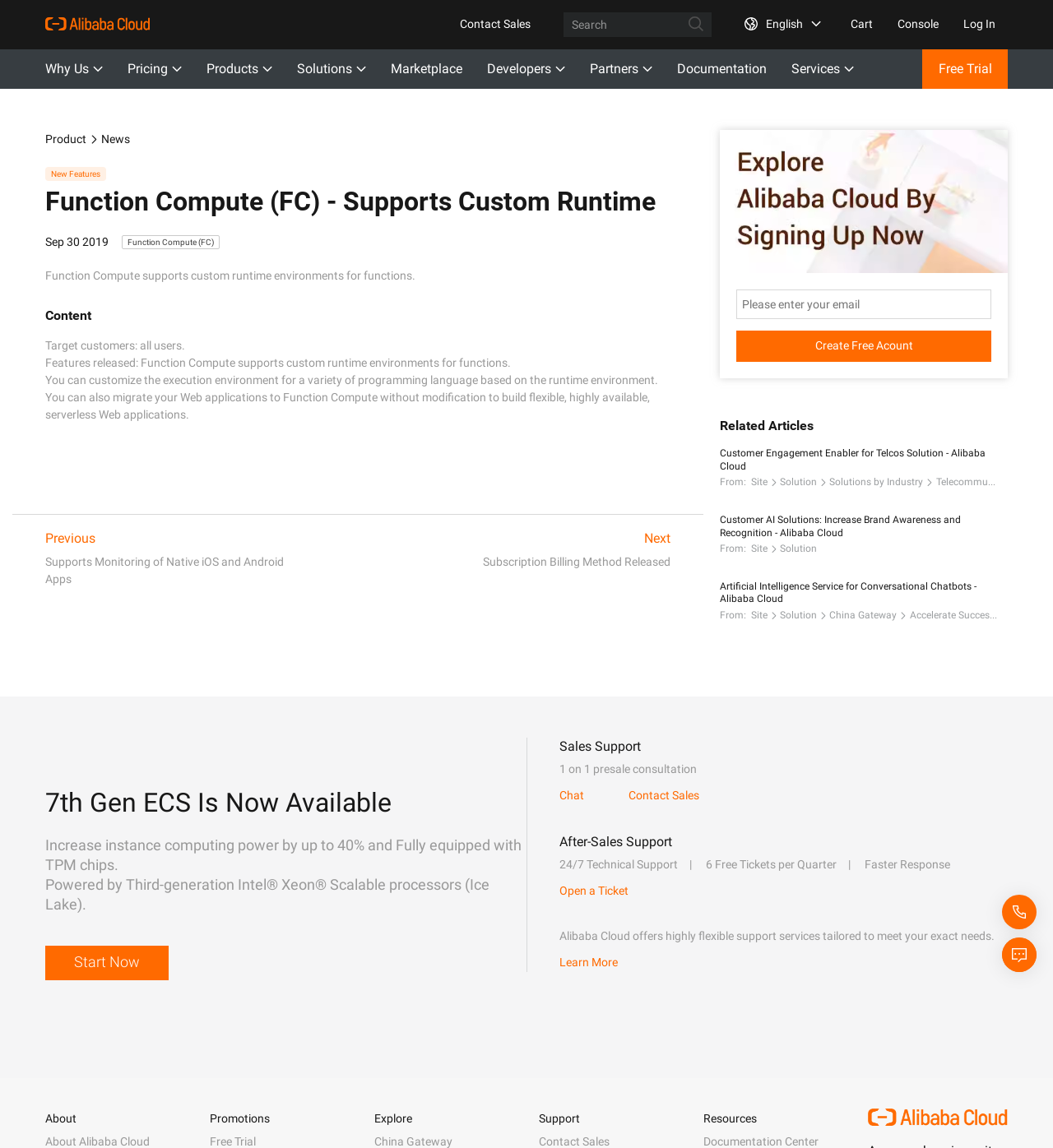Kindly provide the bounding box coordinates of the section you need to click on to fulfill the given instruction: "Search for something".

[0.535, 0.011, 0.676, 0.032]